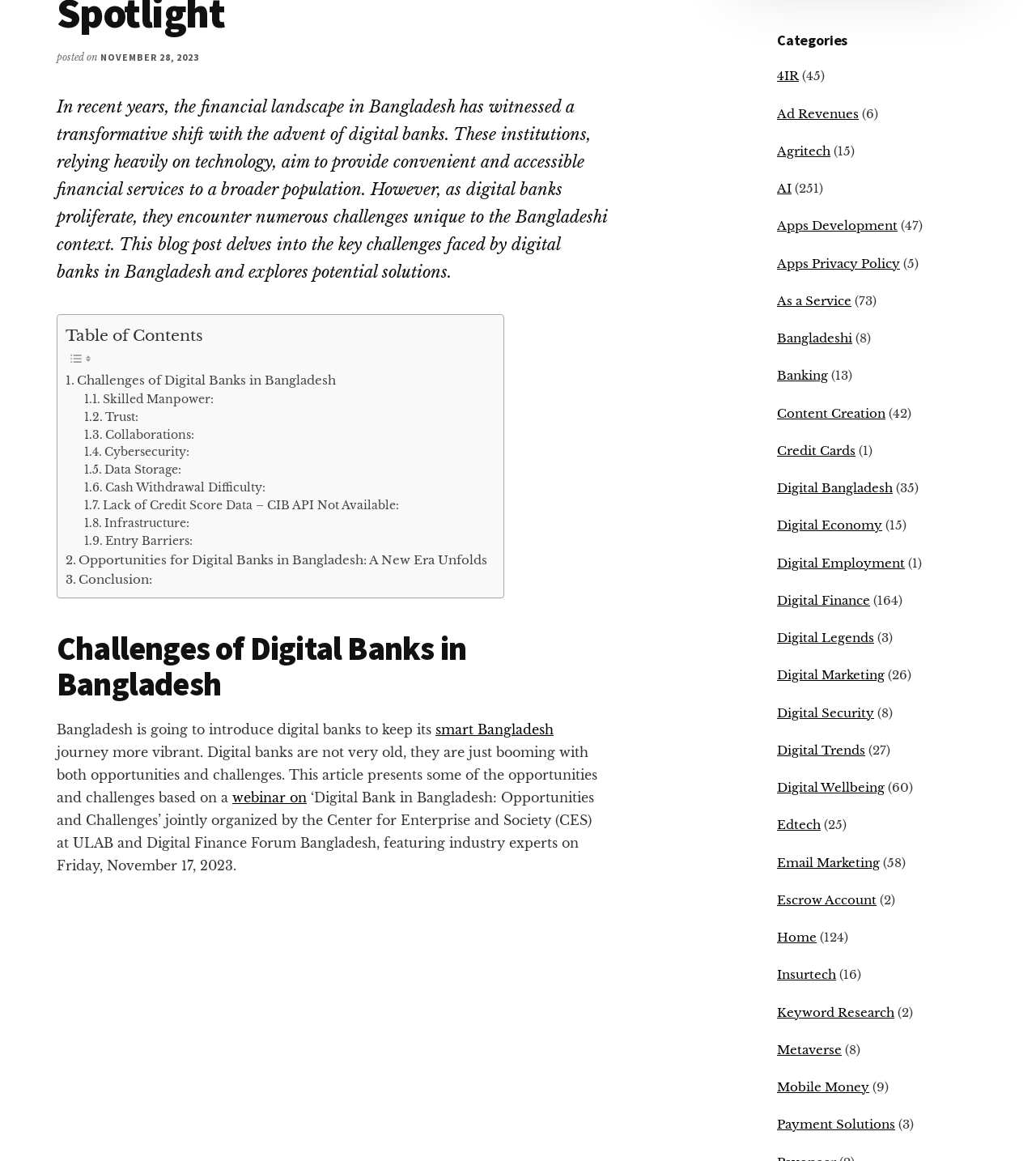Locate the bounding box of the UI element based on this description: "Digital Wellbeing". Provide four float numbers between 0 and 1 as [left, top, right, bottom].

[0.75, 0.672, 0.854, 0.685]